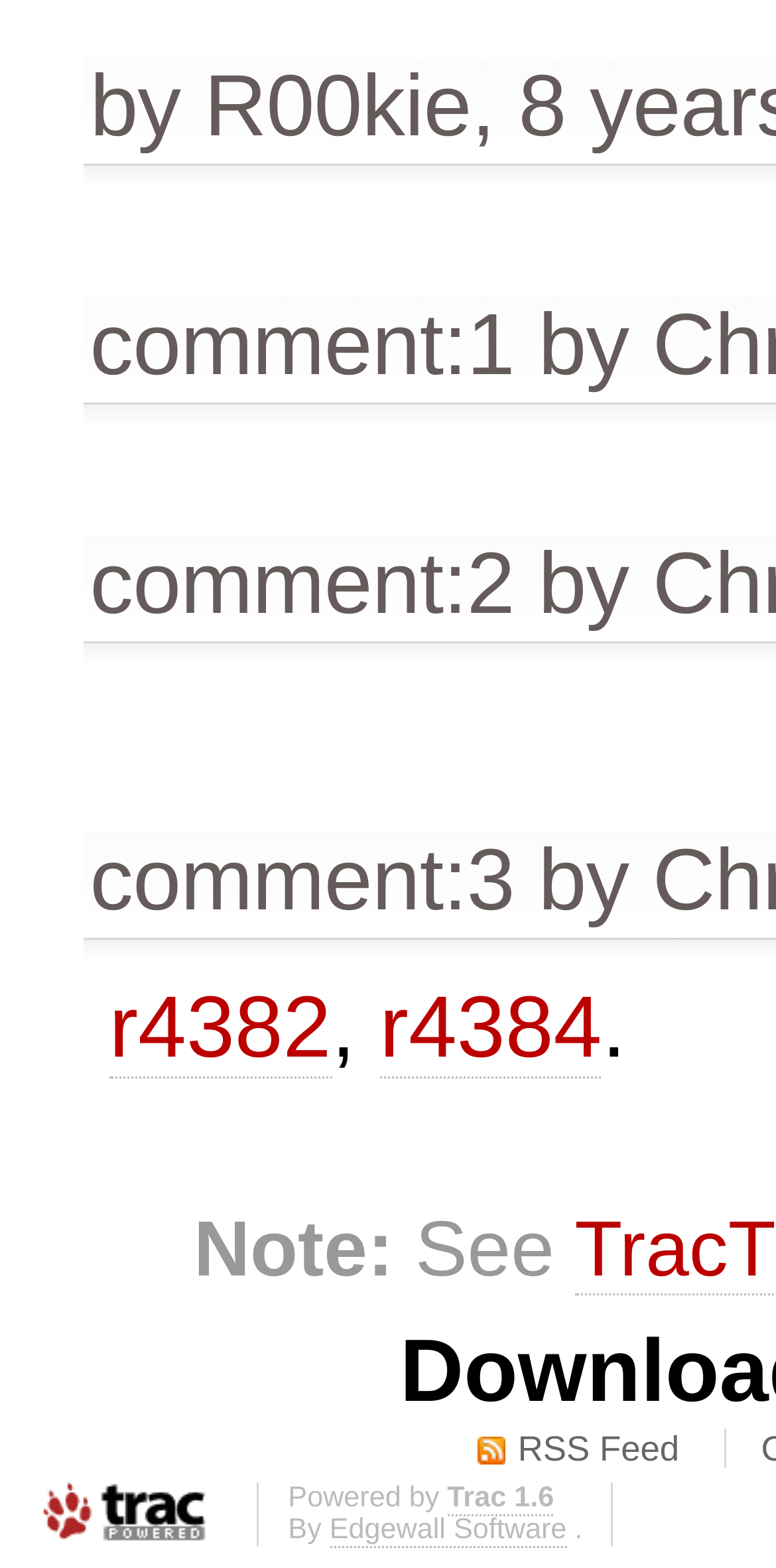Please identify the bounding box coordinates of the area I need to click to accomplish the following instruction: "click on comment:1".

[0.116, 0.189, 0.663, 0.251]